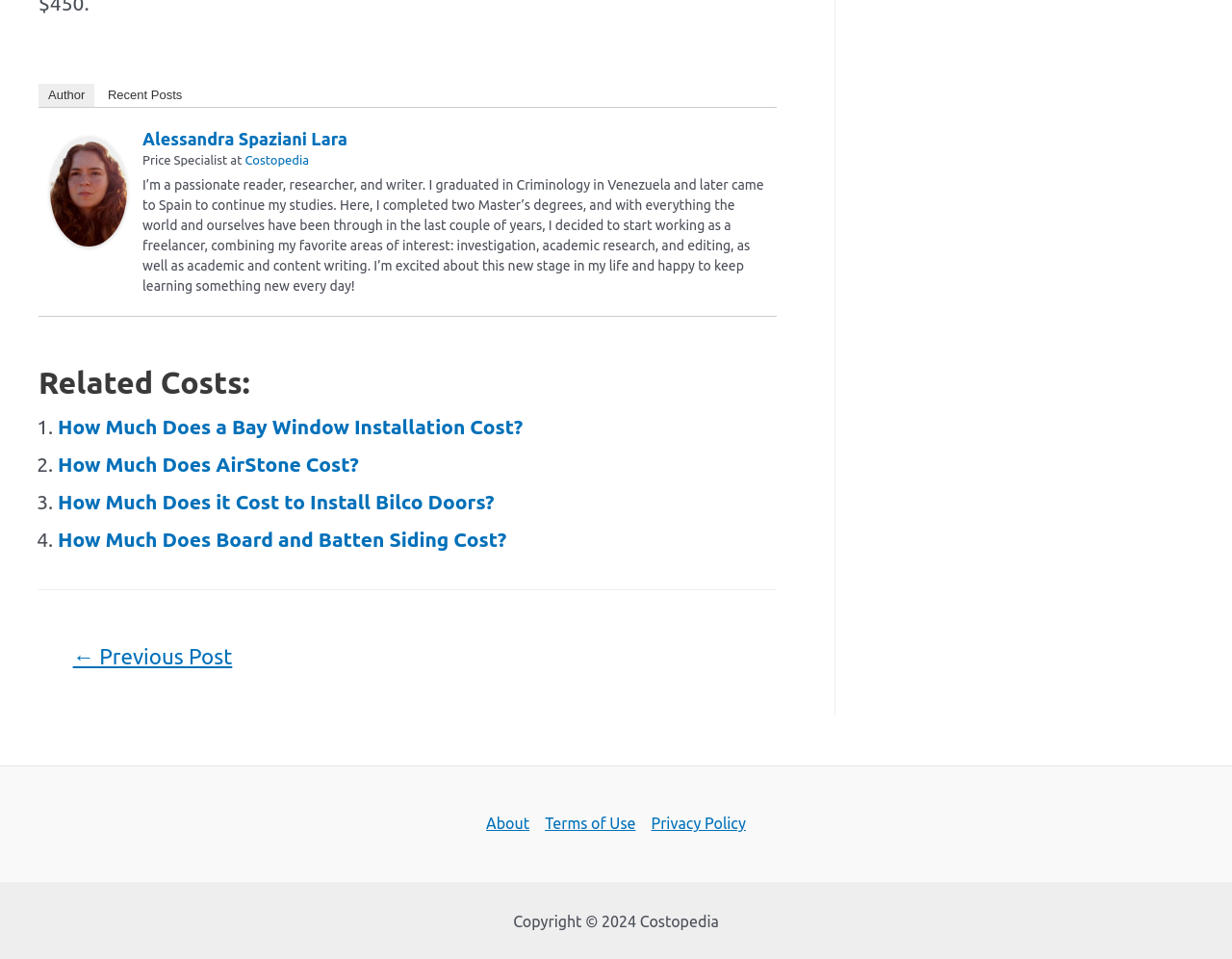Please answer the following question using a single word or phrase: What is the author's educational background?

Graduated in Criminology